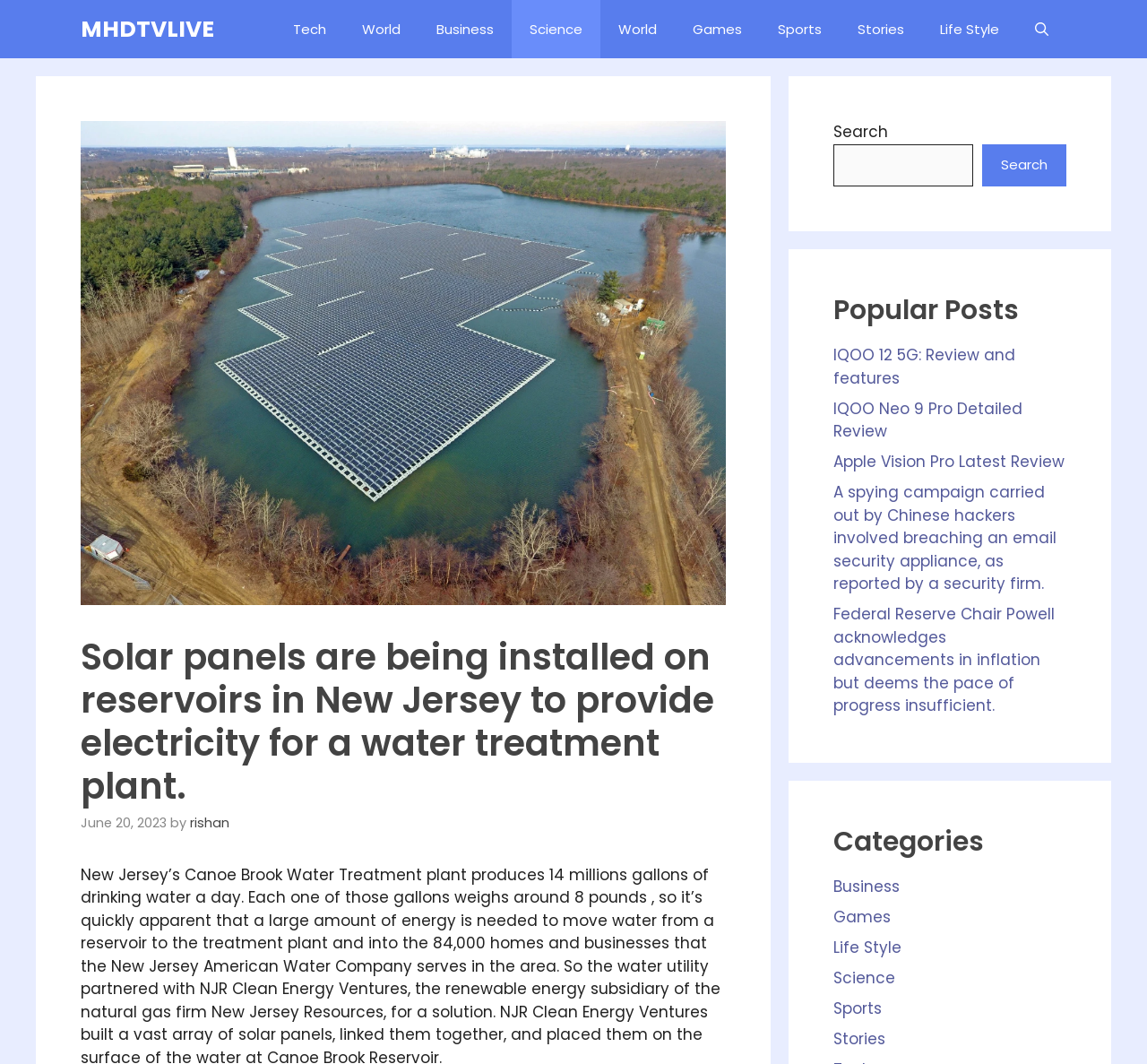Please answer the following question using a single word or phrase: 
What is the name of the website?

MHDTVLIVE